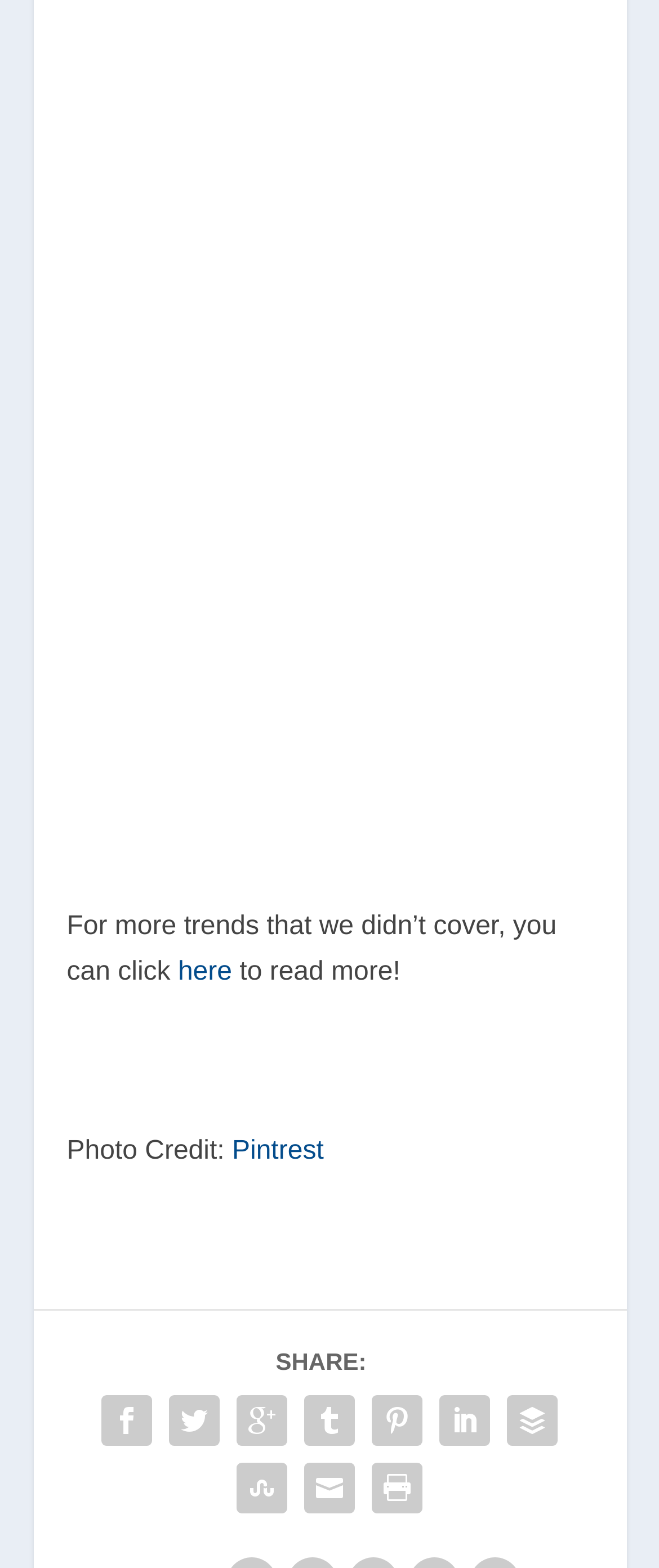Determine the bounding box coordinates of the target area to click to execute the following instruction: "visit Pintrest."

[0.352, 0.725, 0.491, 0.743]